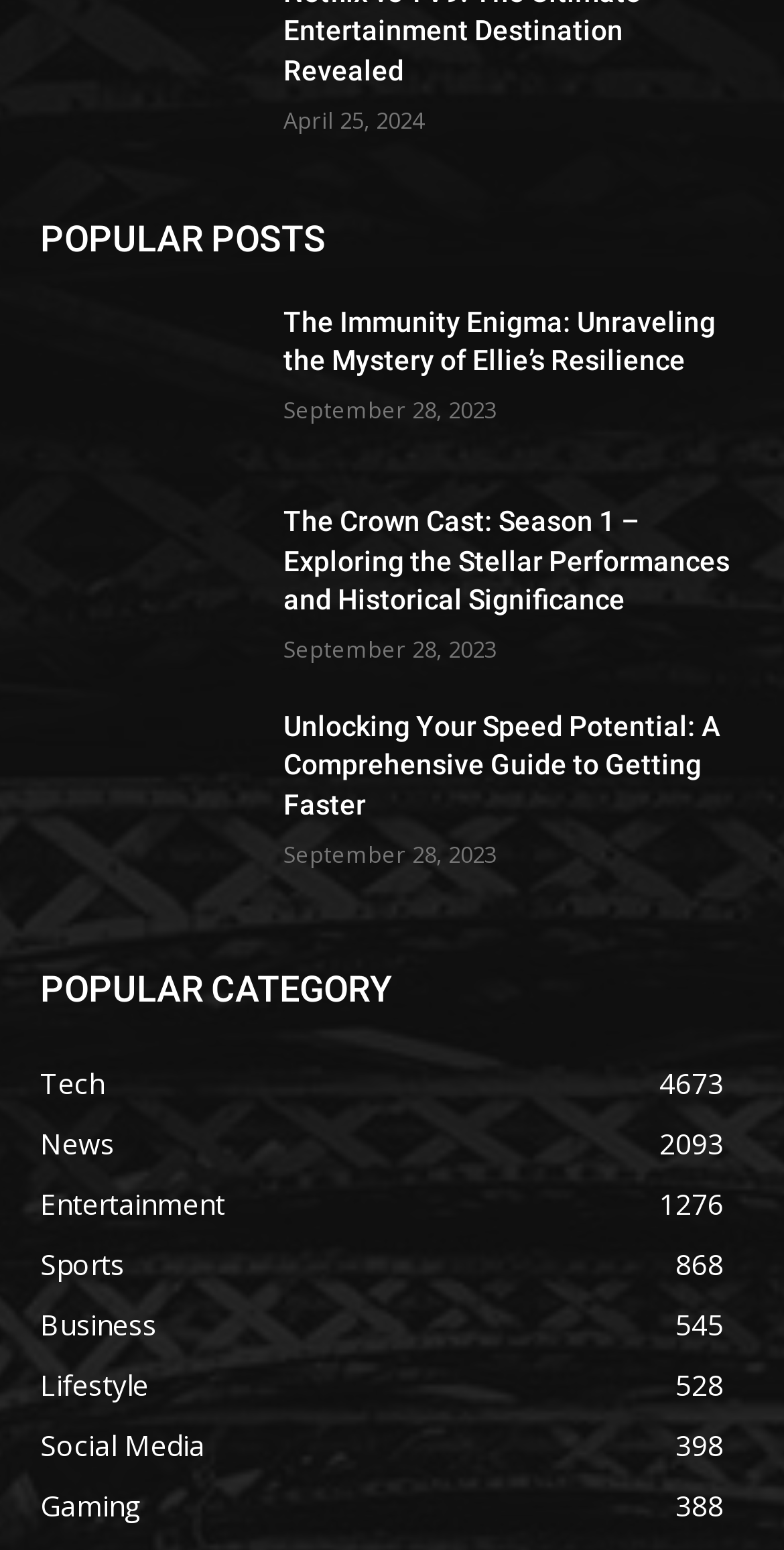Please determine the bounding box coordinates of the element's region to click in order to carry out the following instruction: "read The Immunity Enigma article". The coordinates should be four float numbers between 0 and 1, i.e., [left, top, right, bottom].

[0.051, 0.195, 0.321, 0.291]